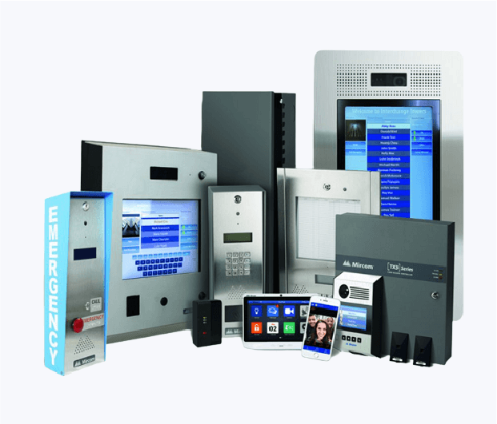What type of displays are used in this system?
Please give a detailed and elaborate answer to the question based on the image.

The caption specifically mentions 'touchscreen displays for accessibility', indicating that the system utilizes touchscreen displays to facilitate user interaction.